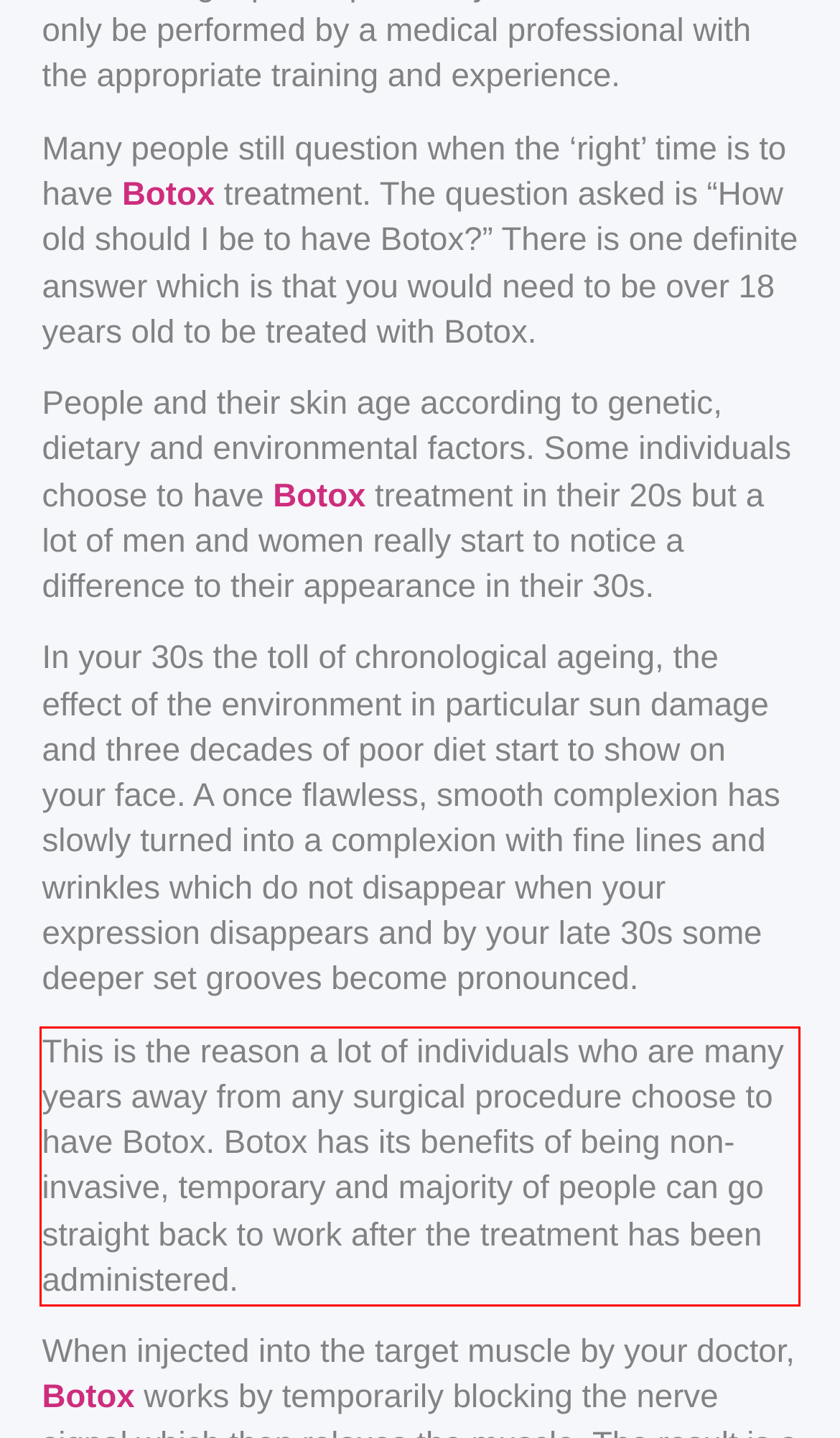Using the webpage screenshot, recognize and capture the text within the red bounding box.

This is the reason a lot of individuals who are many years away from any surgical procedure choose to have Botox. Botox has its benefits of being non-invasive, temporary and majority of people can go straight back to work after the treatment has been administered.